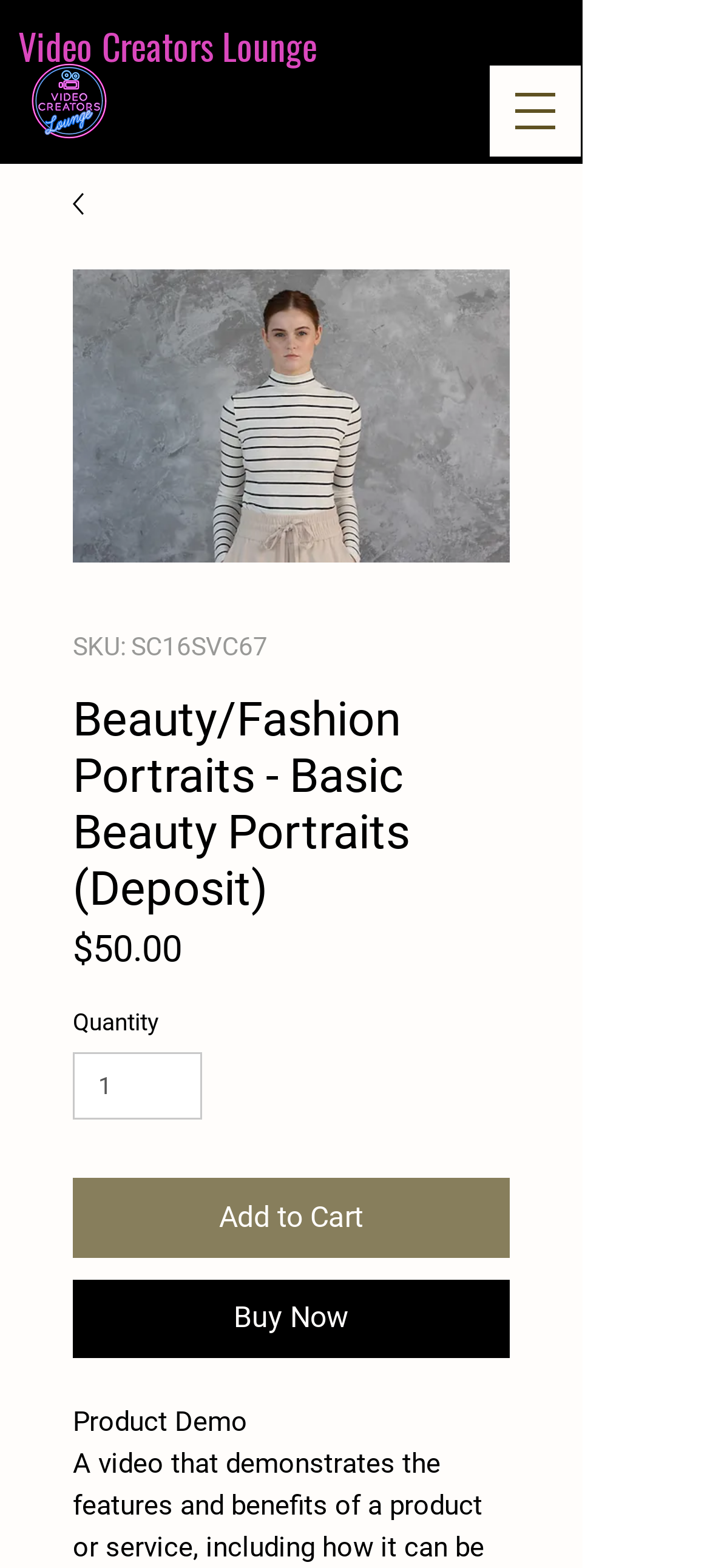Predict the bounding box coordinates for the UI element described as: "Buy Now". The coordinates should be four float numbers between 0 and 1, presented as [left, top, right, bottom].

[0.103, 0.816, 0.718, 0.866]